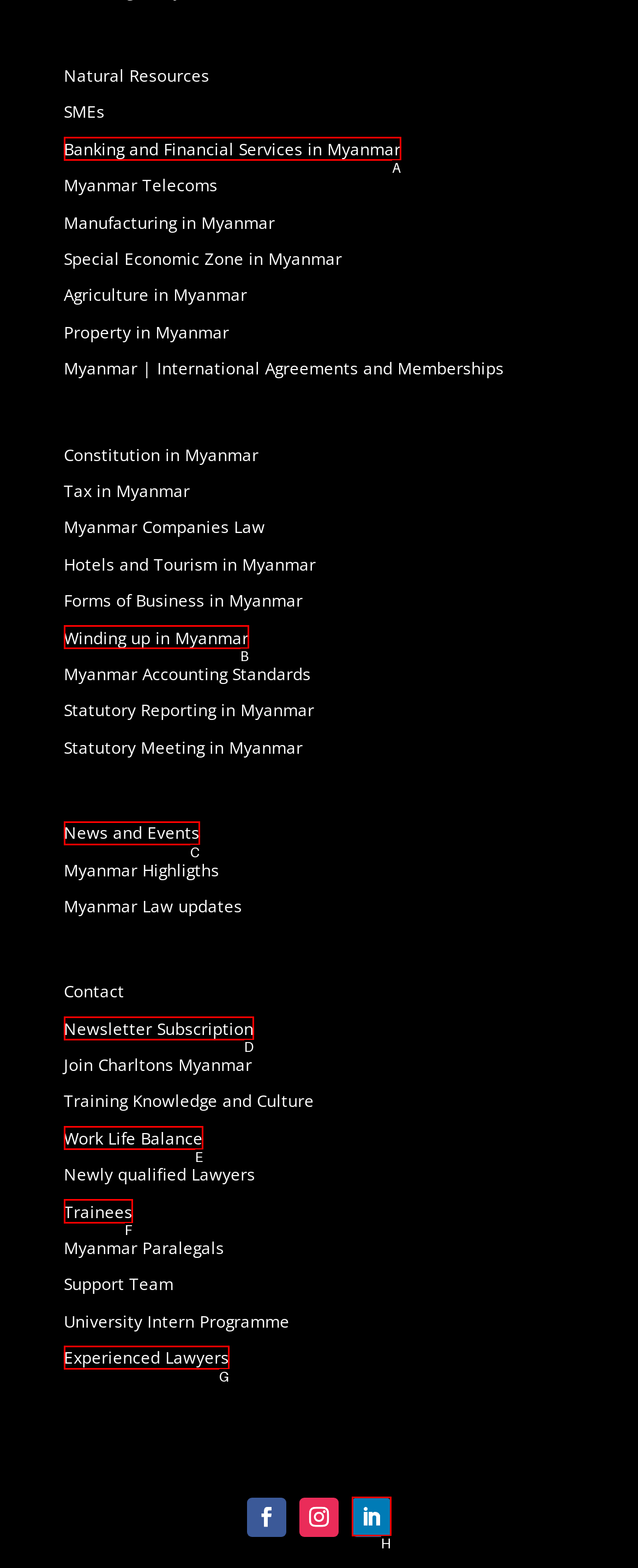Specify which HTML element I should click to complete this instruction: Go to News and Events Answer with the letter of the relevant option.

C